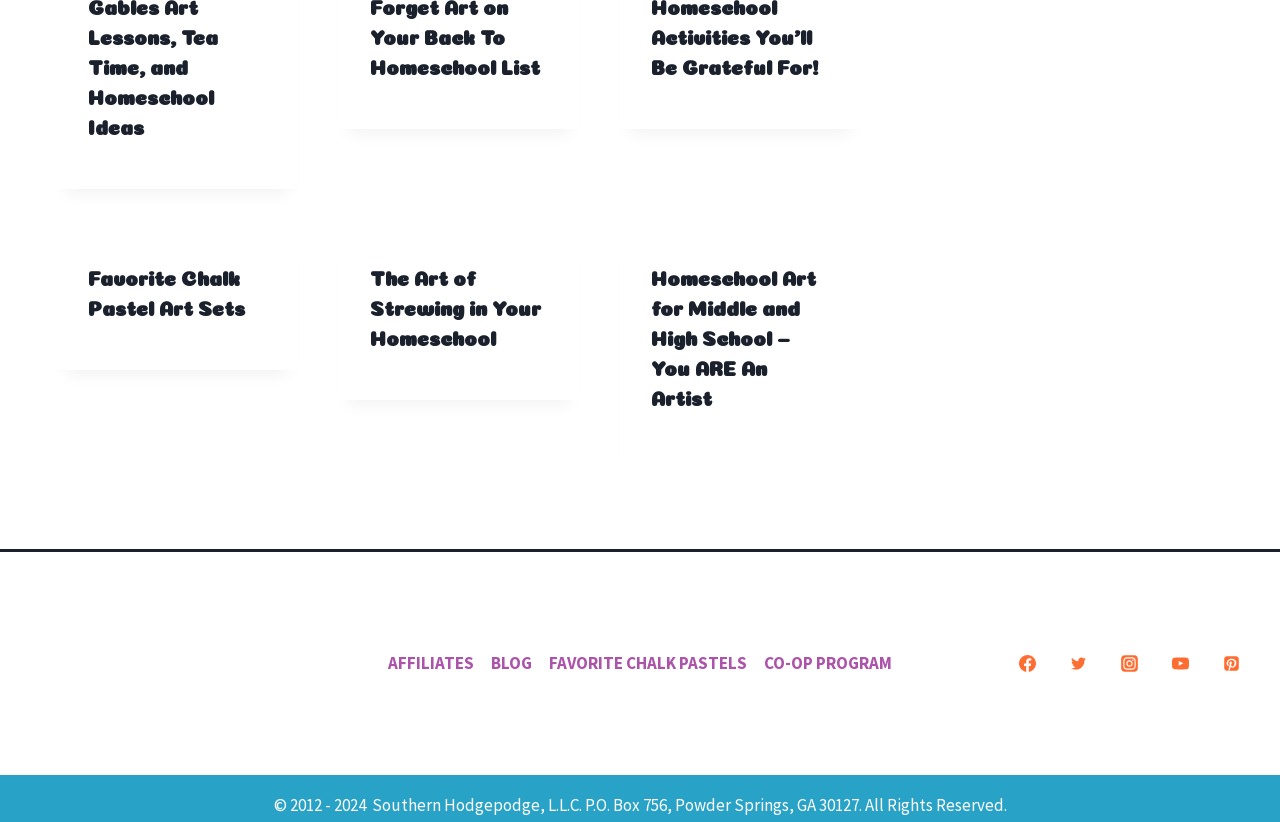How many article sections are on this webpage?
From the screenshot, supply a one-word or short-phrase answer.

3